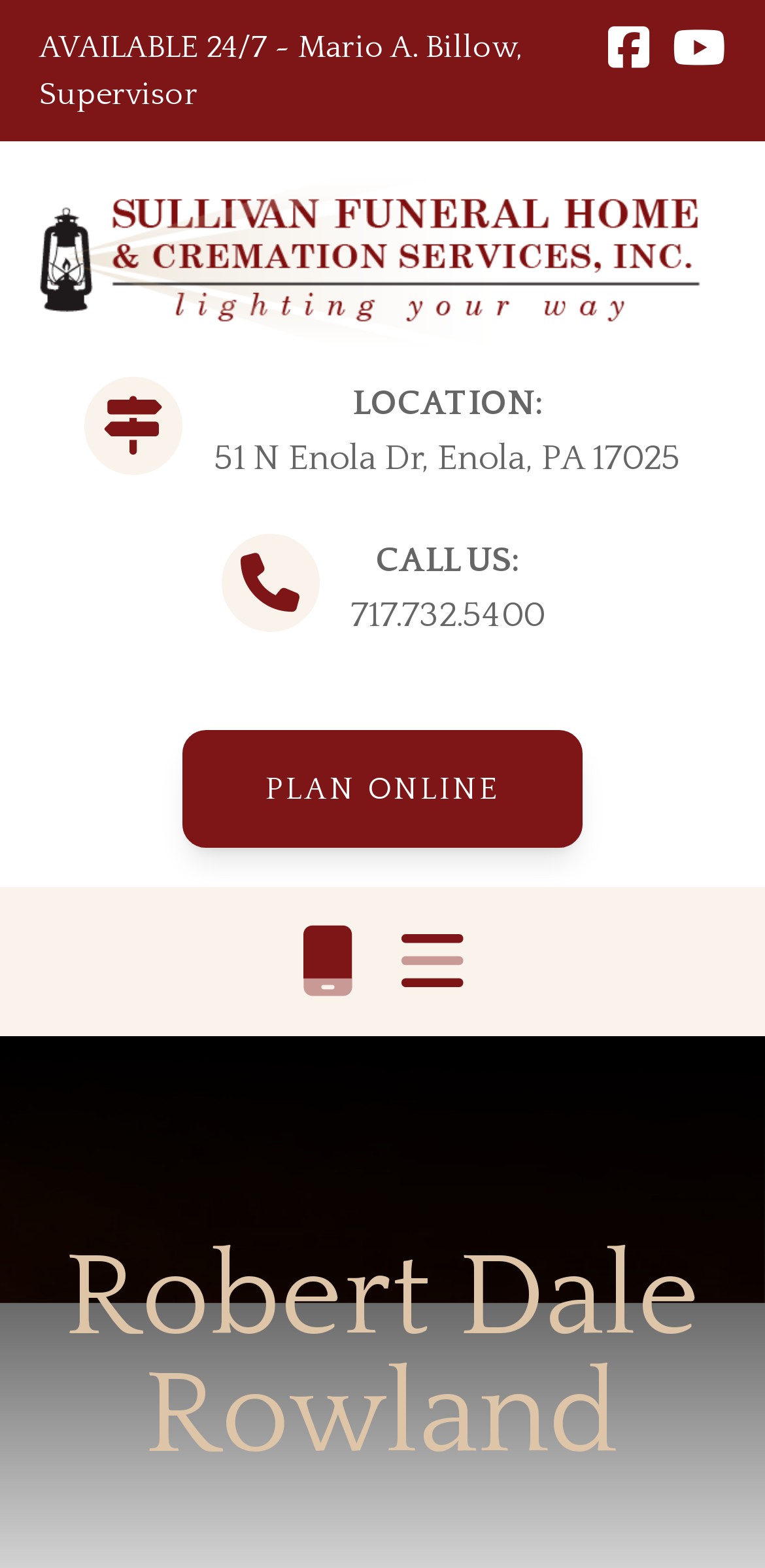Predict the bounding box coordinates of the UI element that matches this description: "Plan Online". The coordinates should be in the format [left, top, right, bottom] with each value between 0 and 1.

[0.239, 0.465, 0.761, 0.541]